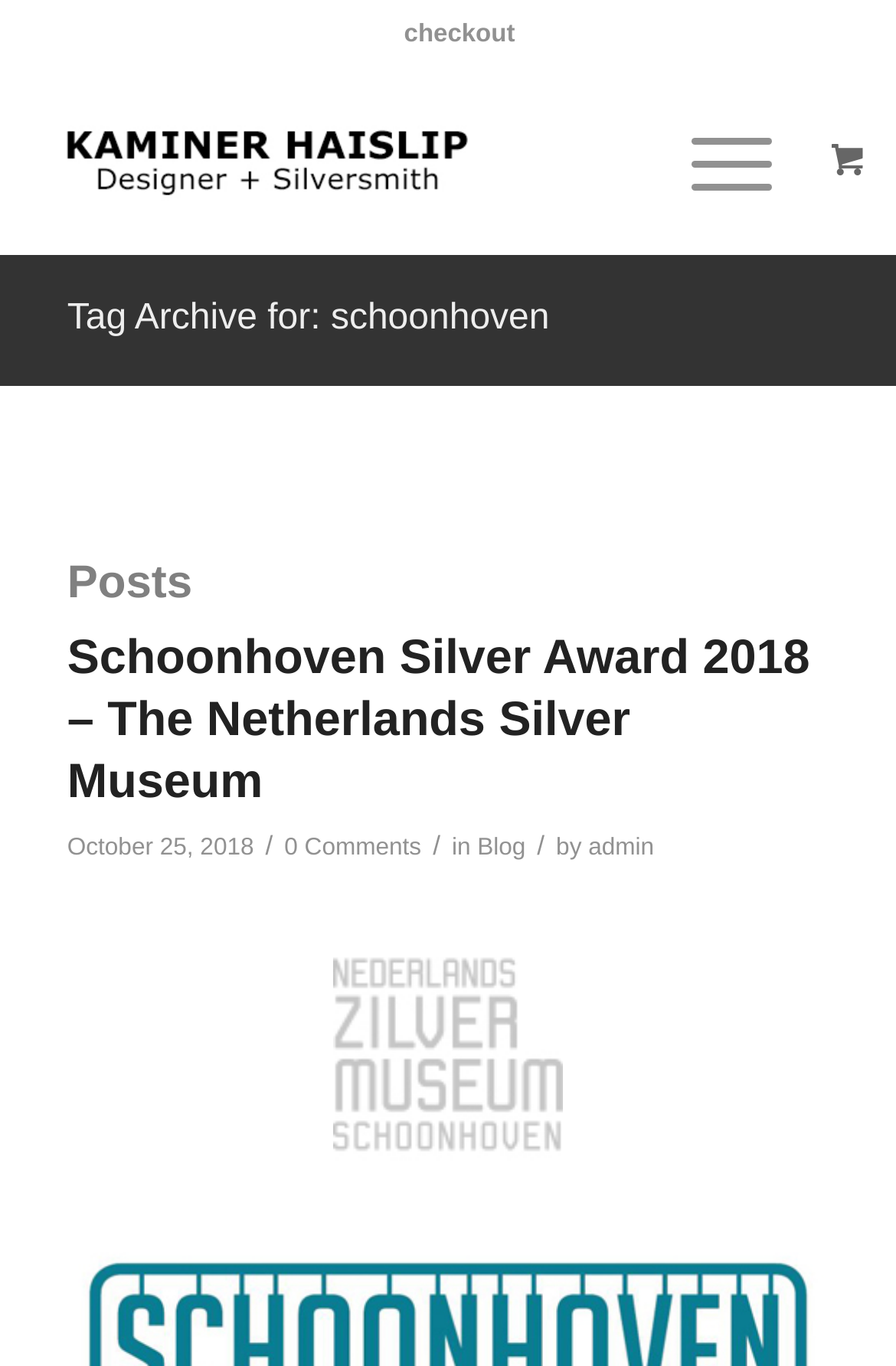Please provide a comprehensive response to the question below by analyzing the image: 
What is the name of the museum mentioned?

I found the answer by looking at the heading 'Schoonhoven Silver Award 2018 – The Netherlands Silver Museum' which is a subheading under the 'Posts' section.